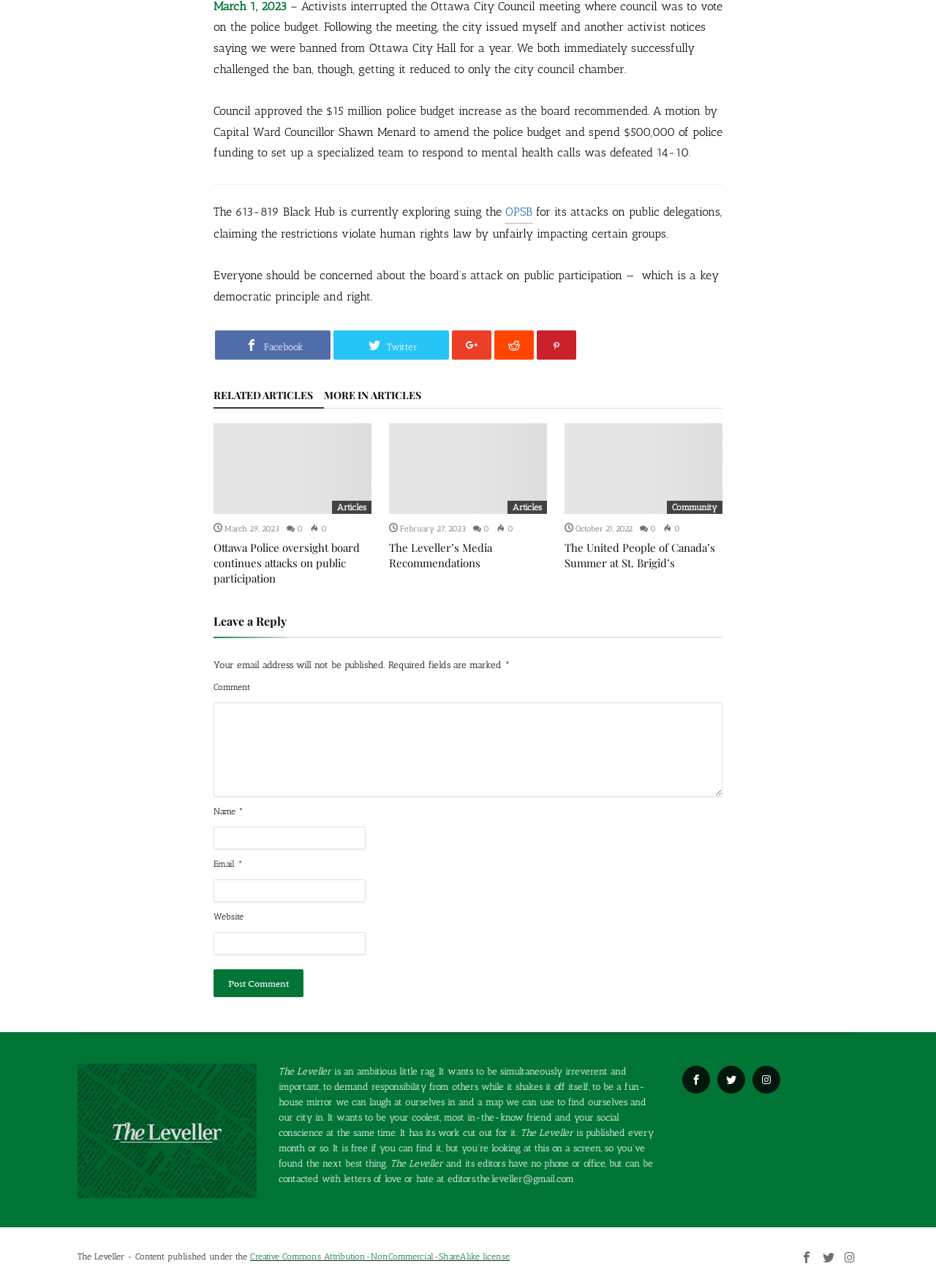Locate the bounding box of the UI element described in the following text: "parent_node: Email * aria-describedby="email-notes" name="email"".

[0.228, 0.683, 0.391, 0.7]